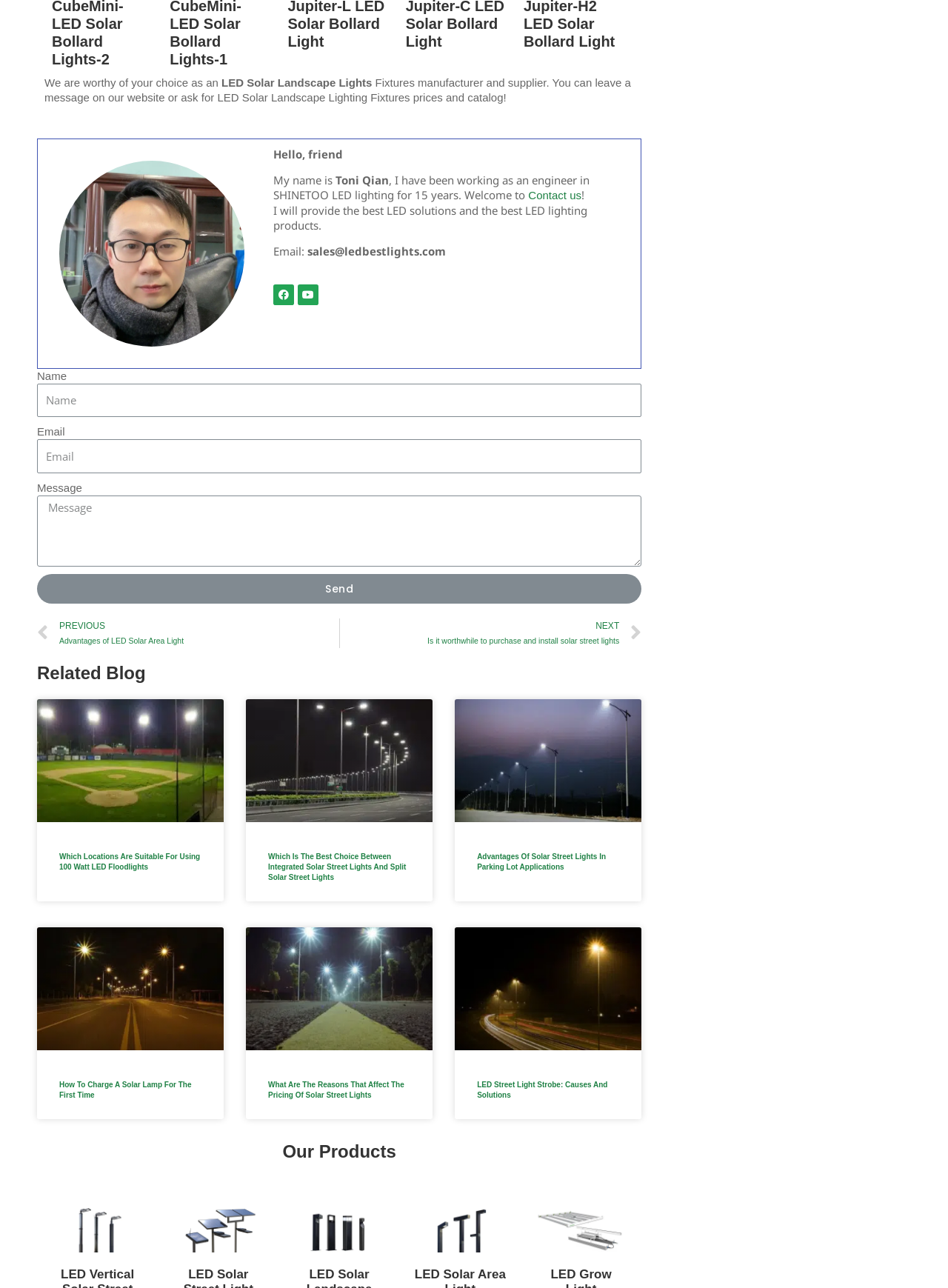Identify the bounding box coordinates for the element you need to click to achieve the following task: "View the 'Related Blog' section". The coordinates must be four float values ranging from 0 to 1, formatted as [left, top, right, bottom].

[0.039, 0.515, 0.677, 0.531]